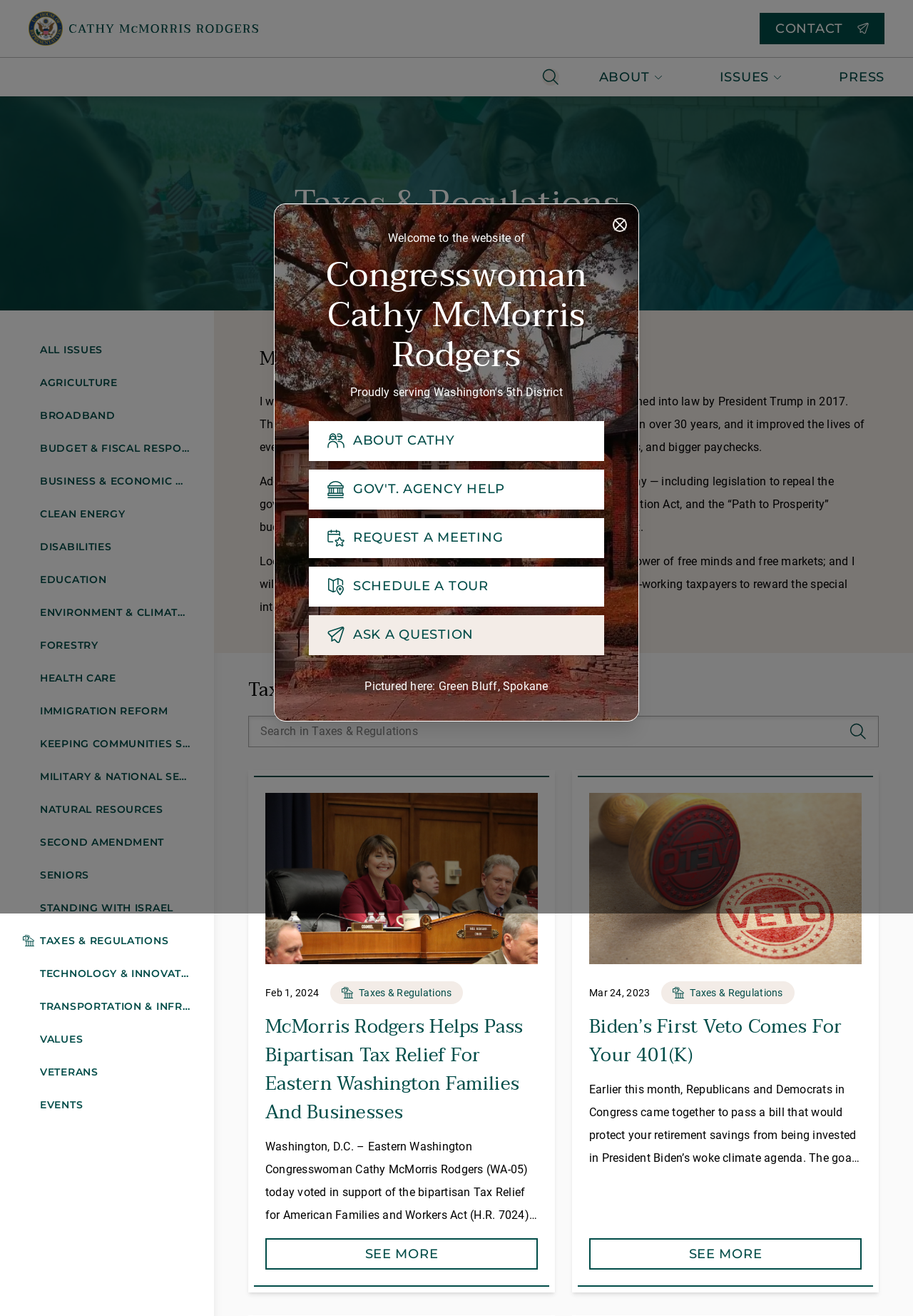Locate the coordinates of the bounding box for the clickable region that fulfills this instruction: "Search in Taxes & Regulations".

[0.285, 0.547, 0.93, 0.565]